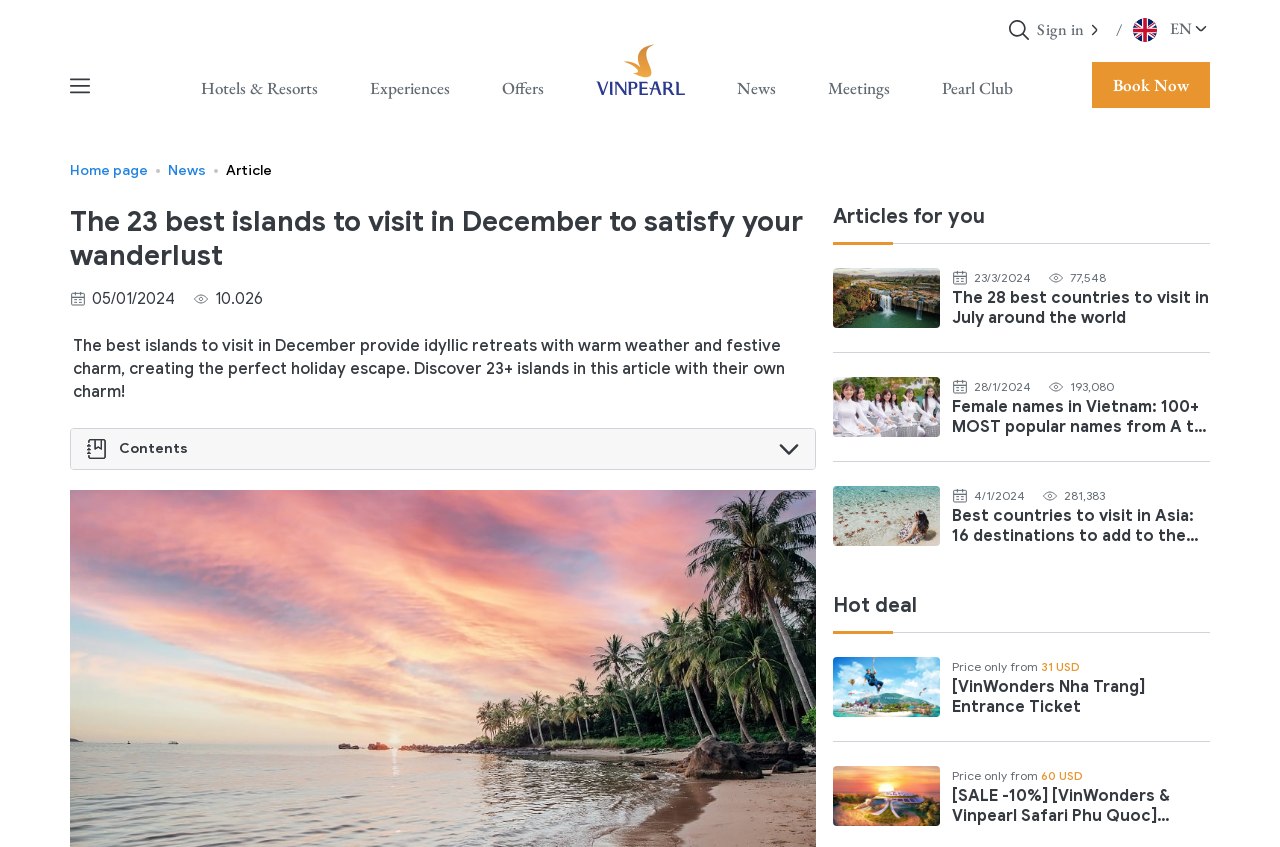Write an elaborate caption that captures the essence of the webpage.

This webpage is about the best islands to visit in December, offering warm getaways and festive vibes for an unforgettable holiday escape. At the top, there is a search bar with a "SEARCH" button and a "Sign in" link. To the right of the search bar, there is a dropdown menu with an arrow icon. Below the search bar, there are several links to different sections of the website, including "Hotels & Resorts", "Experiences", "Offers", and "News".

The main content of the webpage is divided into two sections. On the left, there is a list of articles with titles, dates, and view counts. The articles are related to travel and tourism, with topics such as the best islands to visit in December, the best countries to visit in July, and popular names in Vietnam. Each article has a thumbnail image and a brief description.

On the right, there is a section with a heading "The 23 best islands to visit in December to satisfy your wanderlust". Below the heading, there is a brief introduction to the article, followed by a list of contents. The article appears to be a comprehensive guide to the best islands to visit in December, with detailed descriptions and images.

At the bottom of the webpage, there are several links to deals and promotions, including entrance tickets to VinWonders Nha Trang and a combo package to VinWonders and Vinpearl Safari Phu Quoc. Each deal has a price and a brief description.